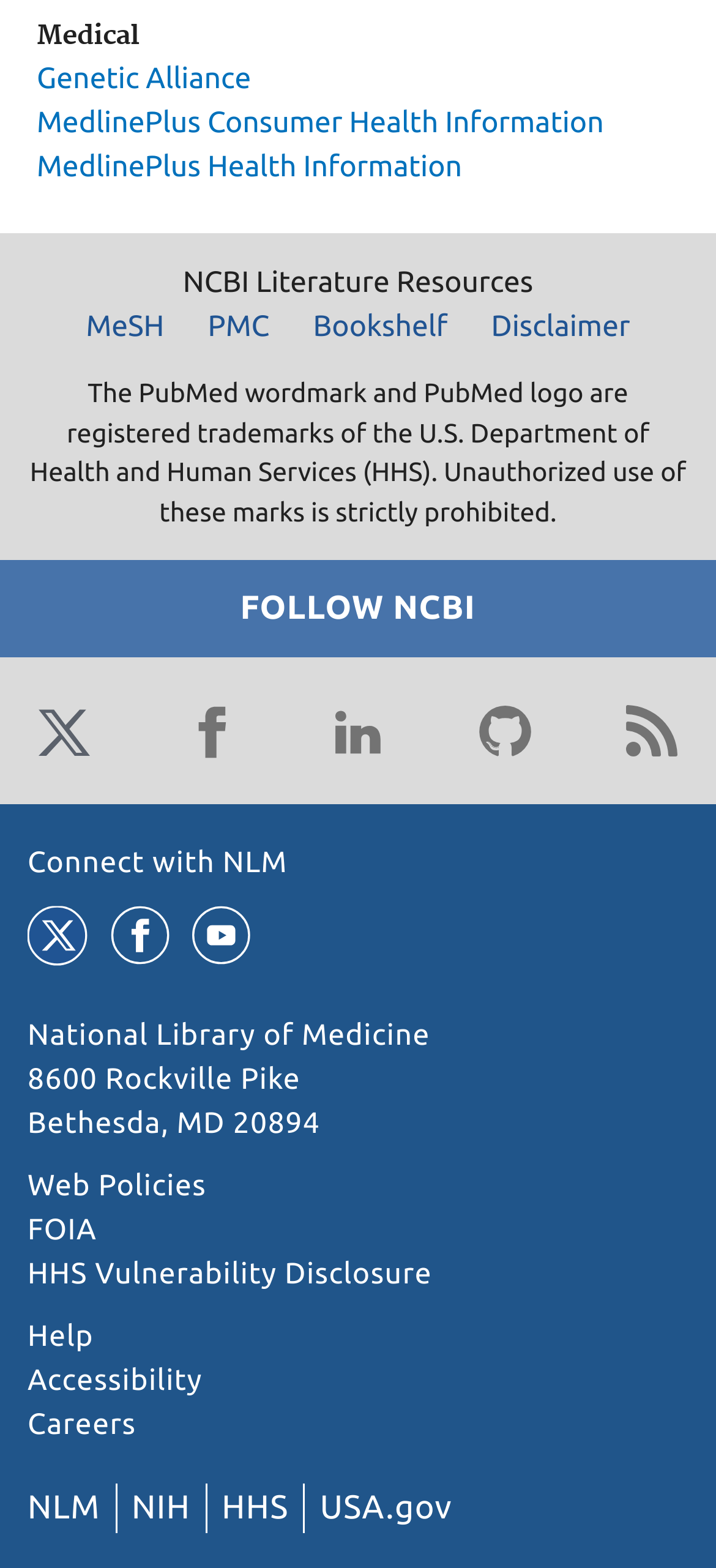Determine the bounding box coordinates of the clickable element to complete this instruction: "Visit the MeSH website". Provide the coordinates in the format of four float numbers between 0 and 1, [left, top, right, bottom].

[0.094, 0.194, 0.255, 0.222]